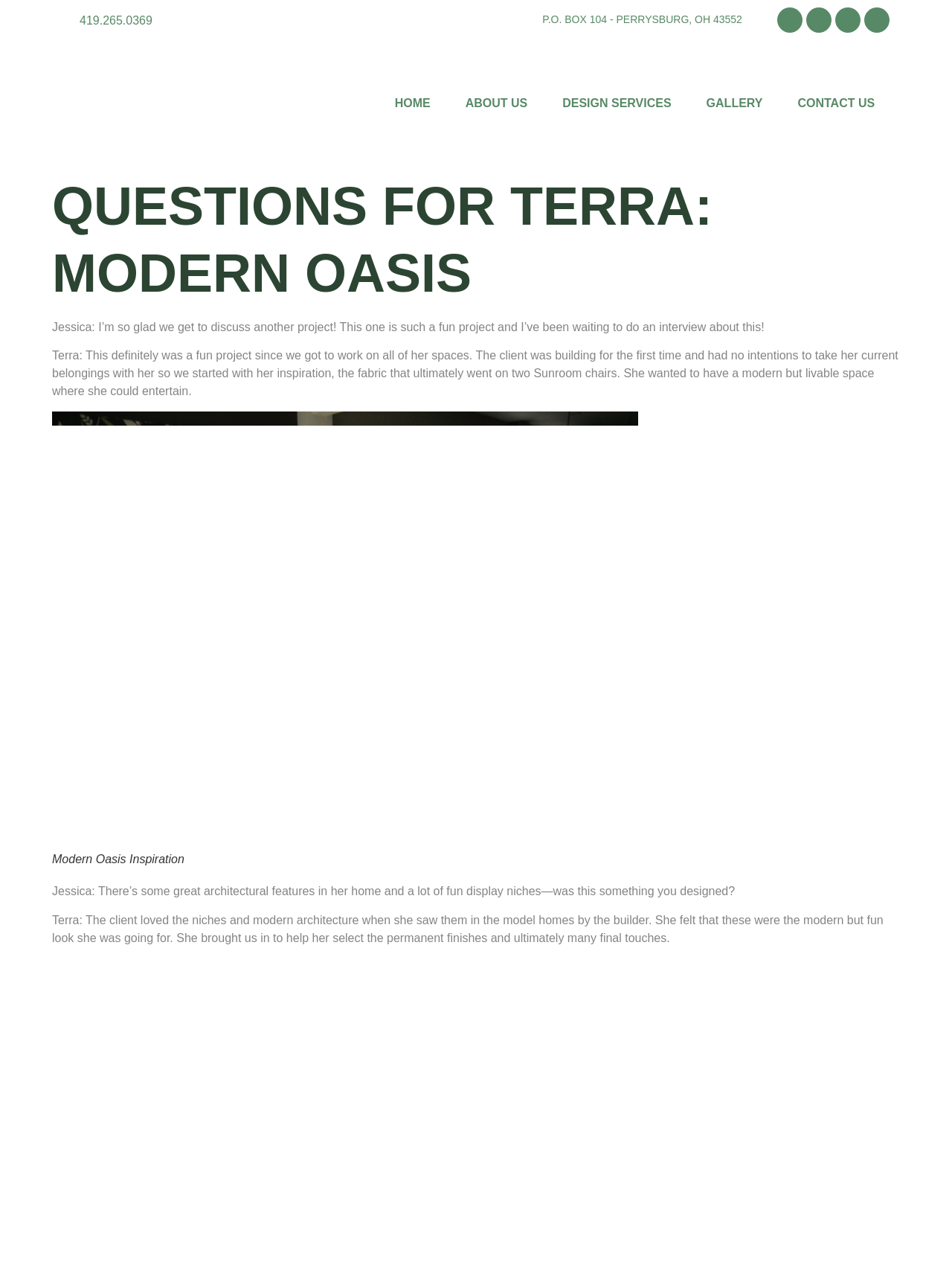Please find the bounding box coordinates of the element that must be clicked to perform the given instruction: "Click the link 'wage slavery or the scrapheap of unemploymen'". The coordinates should be four float numbers from 0 to 1, i.e., [left, top, right, bottom].

None